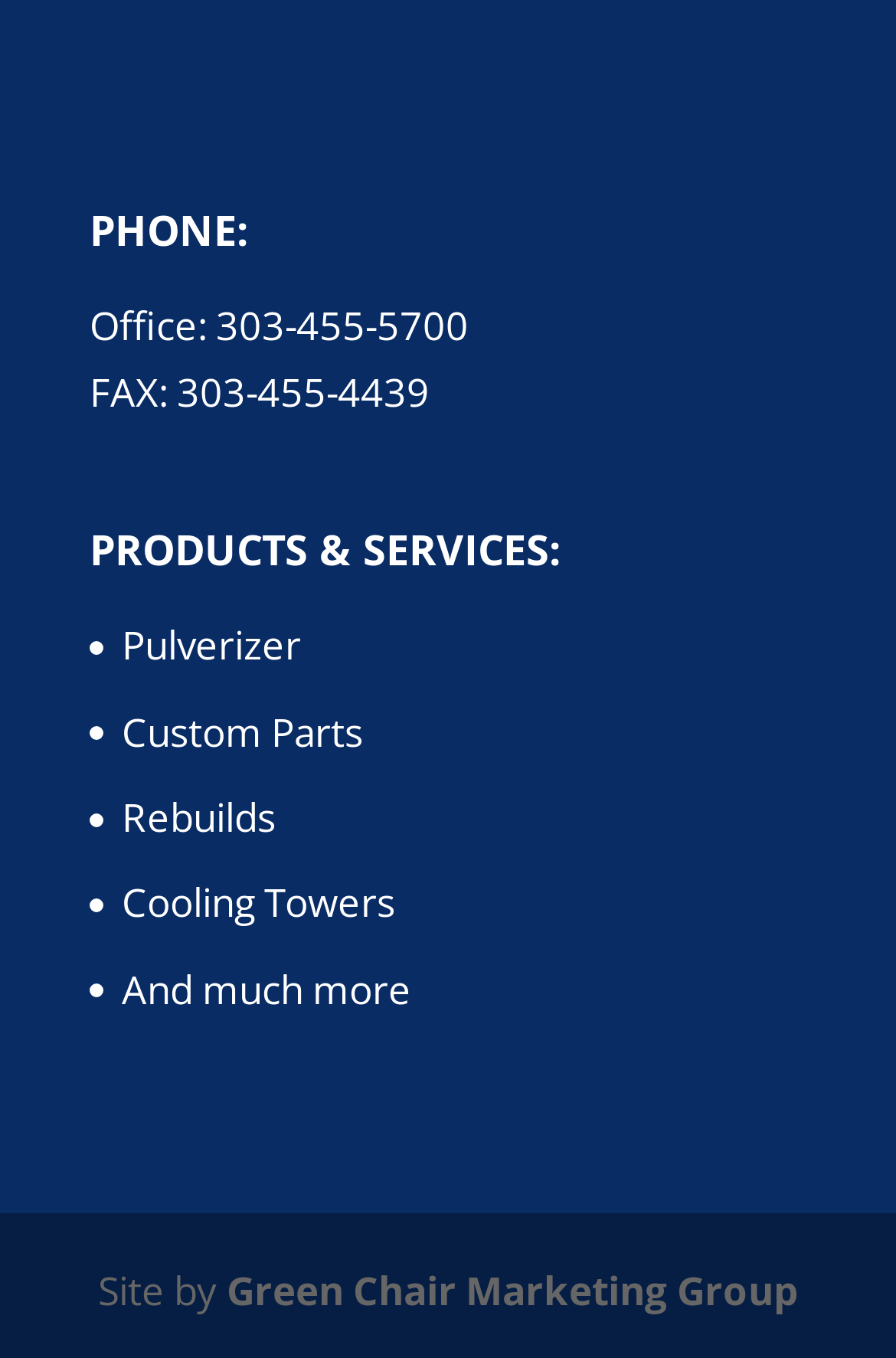Look at the image and give a detailed response to the following question: What is the office phone number?

The office phone number can be found in the section with the heading 'PHONE:' where it is listed as 'Office: 303-455-5700'.